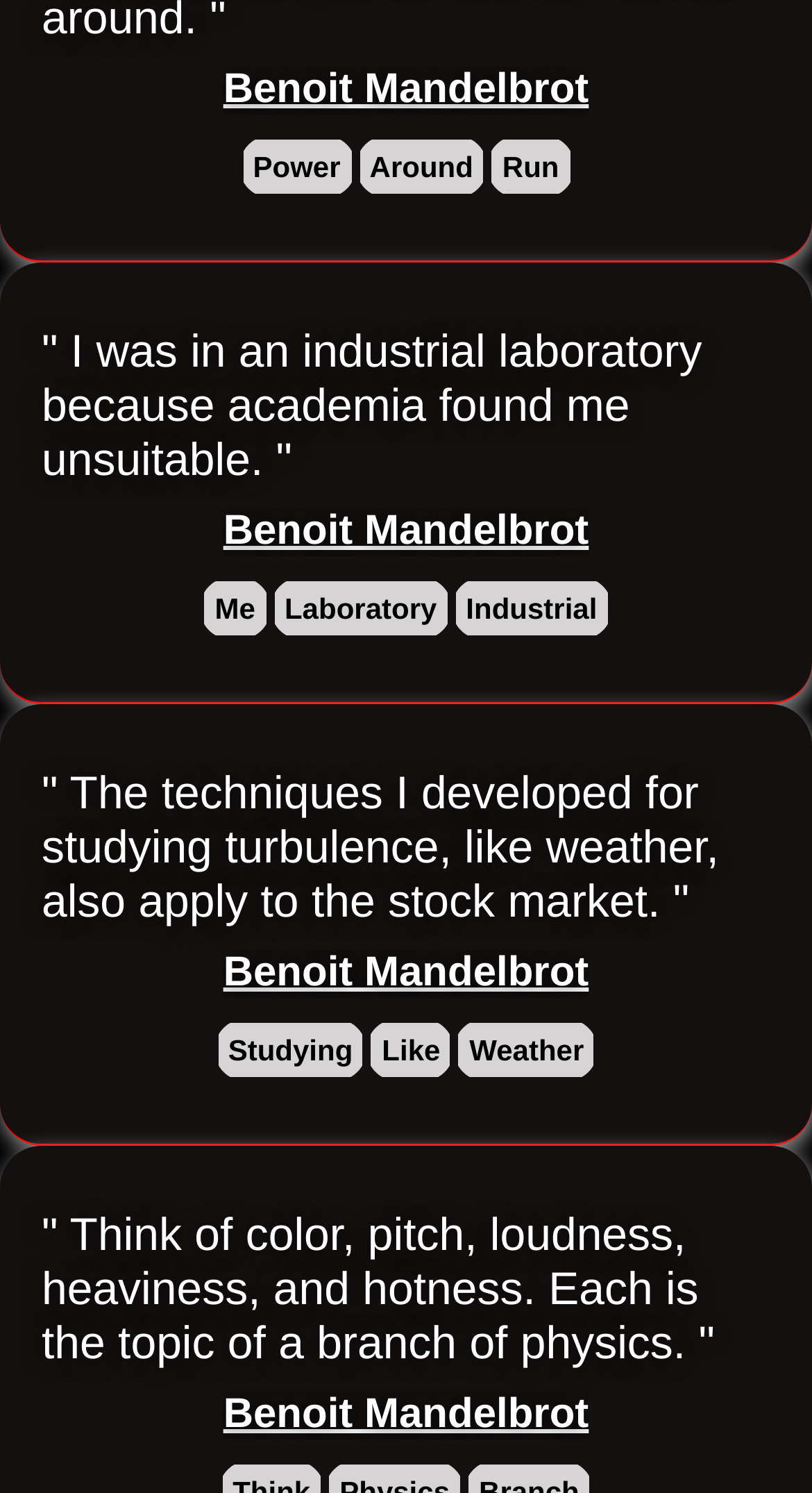Reply to the question below using a single word or brief phrase:
How many quotes are there on the webpage?

4